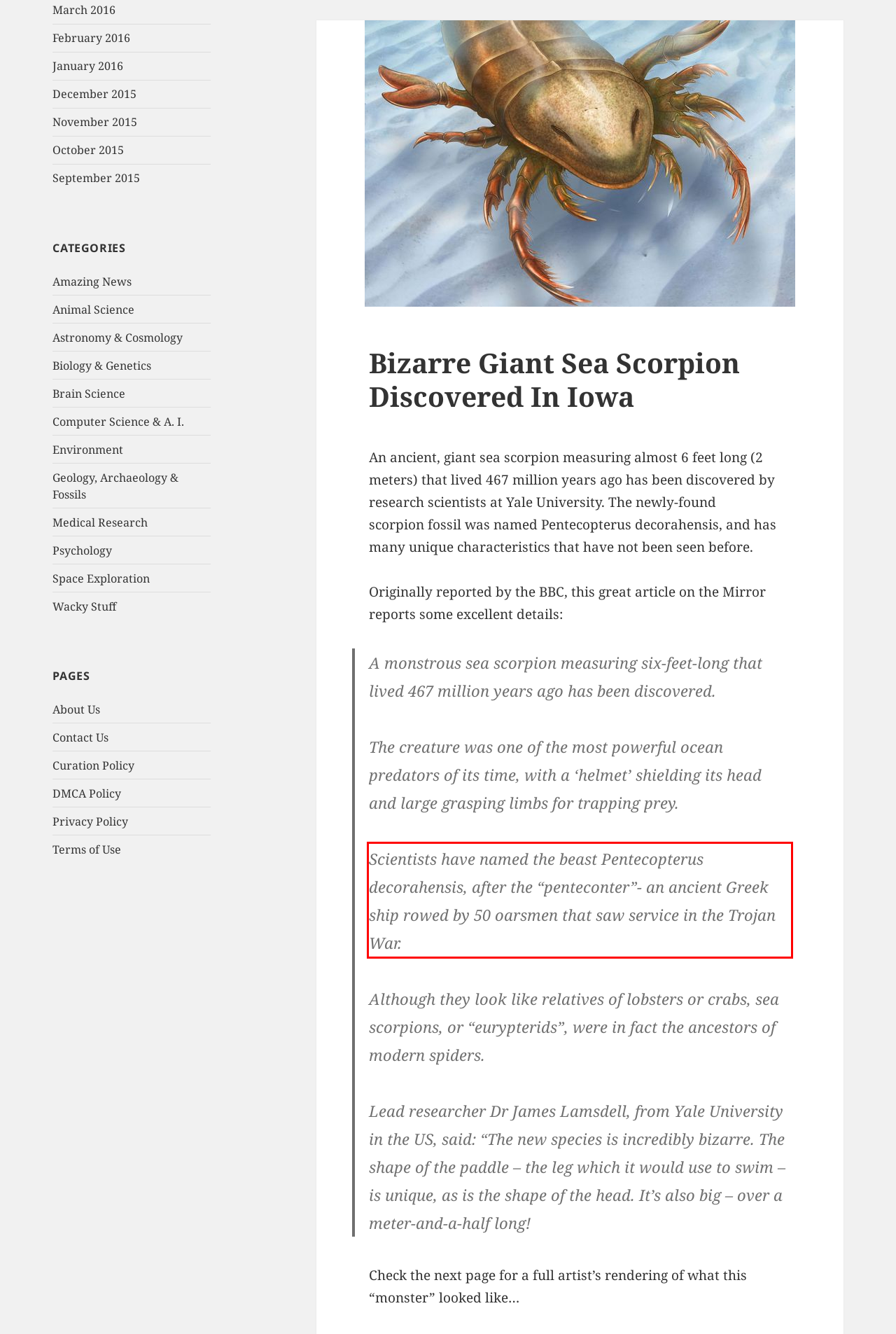Given the screenshot of a webpage, identify the red rectangle bounding box and recognize the text content inside it, generating the extracted text.

Scientists have named the beast Pentecopterus decorahensis, after the “penteconter”- an ancient Greek ship rowed by 50 oarsmen that saw service in the Trojan War.